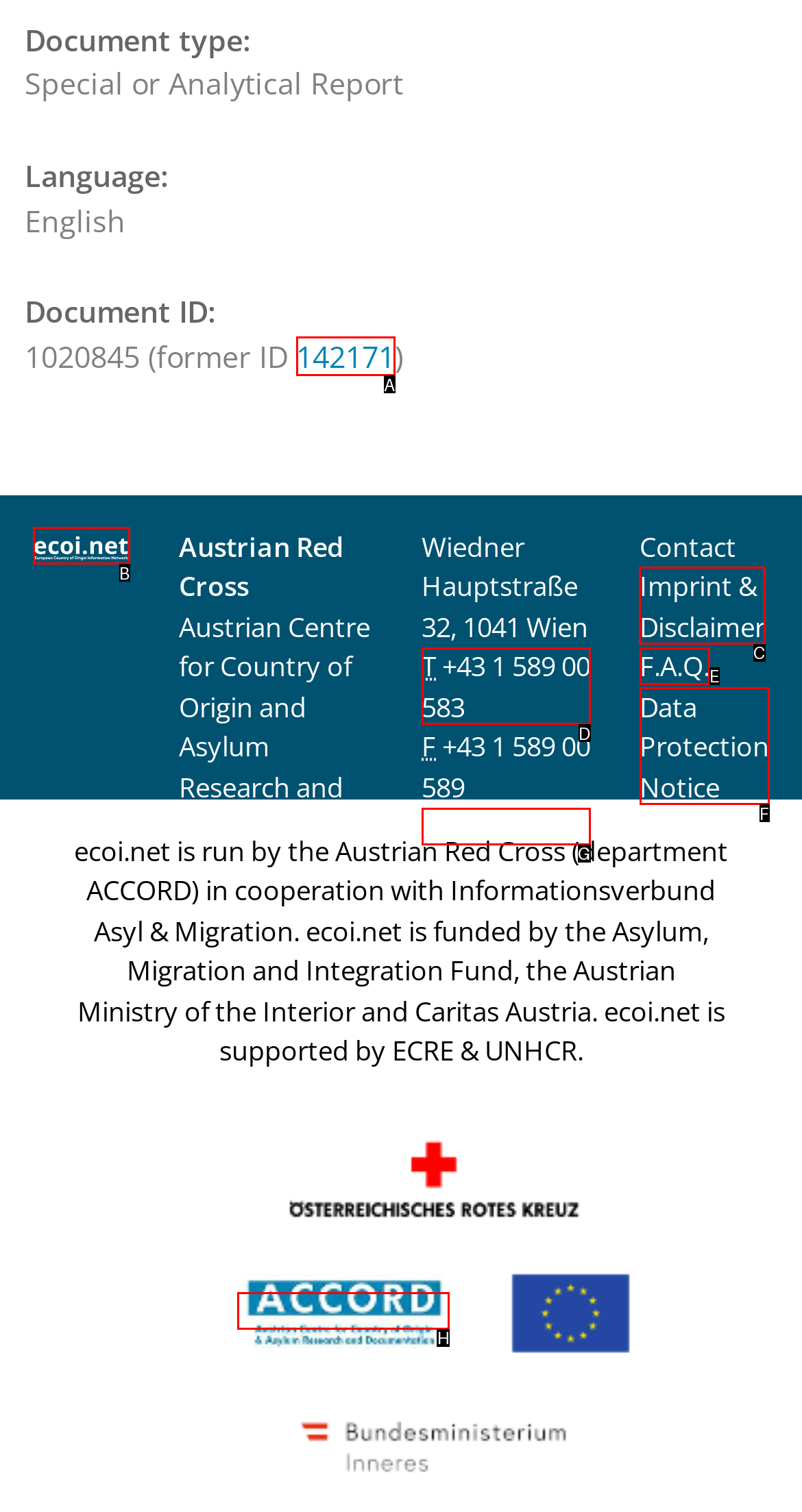From the options shown in the screenshot, tell me which lettered element I need to click to complete the task: go to the imprint and disclaimer page.

C